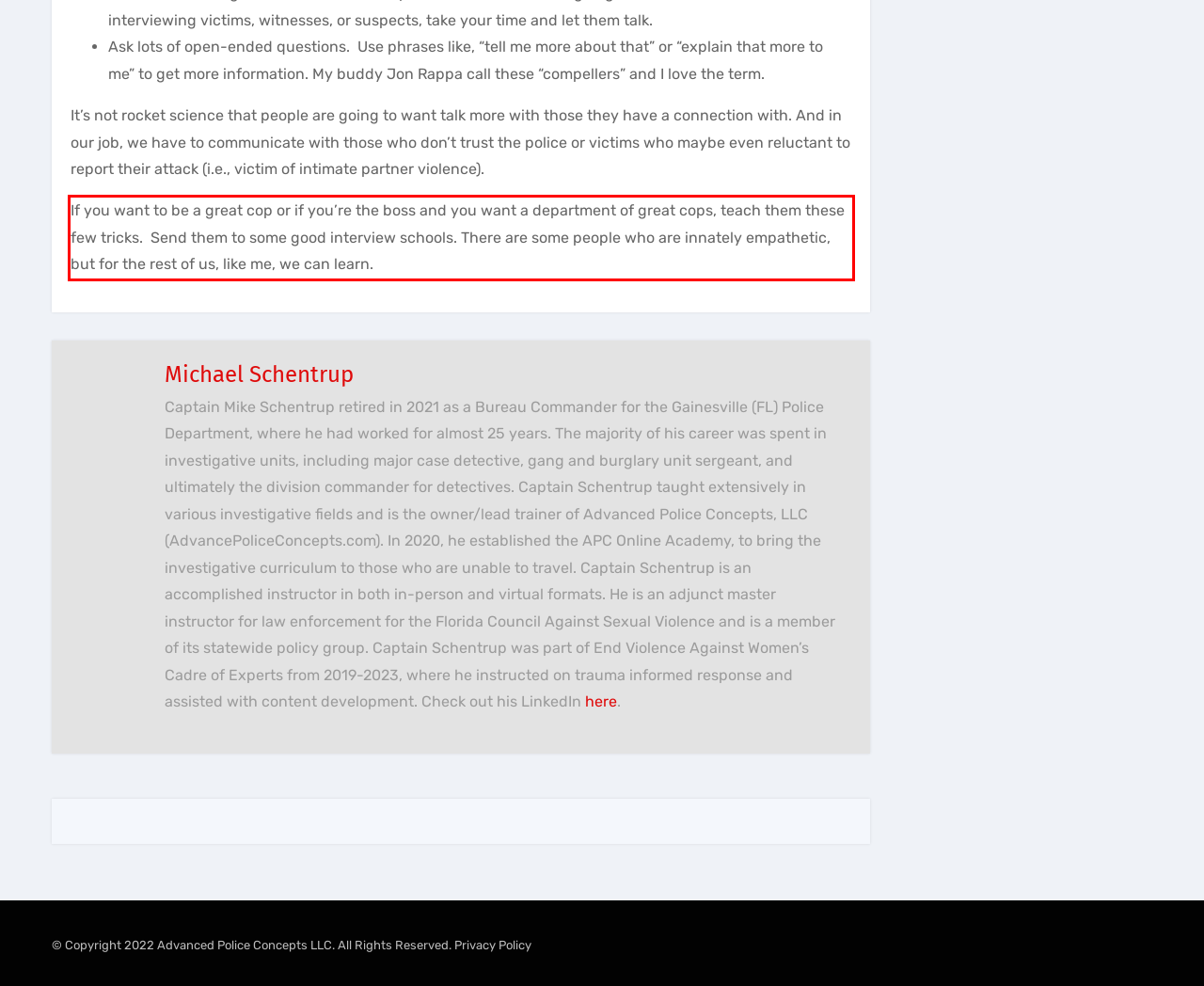Please examine the webpage screenshot and extract the text within the red bounding box using OCR.

If you want to be a great cop or if you’re the boss and you want a department of great cops, teach them these few tricks. Send them to some good interview schools. There are some people who are innately empathetic, but for the rest of us, like me, we can learn.